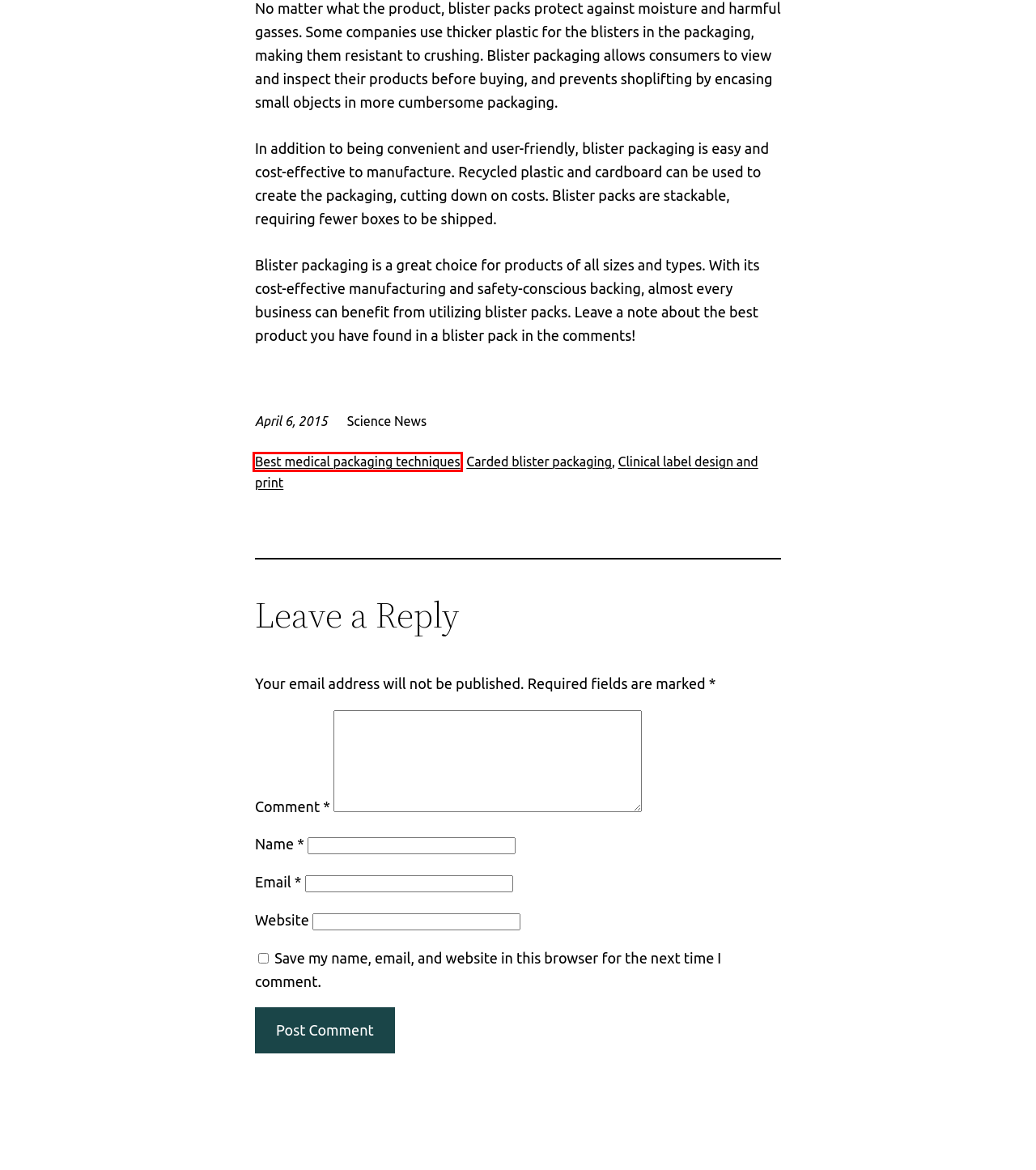Review the screenshot of a webpage that includes a red bounding box. Choose the webpage description that best matches the new webpage displayed after clicking the element within the bounding box. Here are the candidates:
A. Clinical label design and print Archives - Mossbauer Science News
B. About - Mossbauer Science News
C. Carded blister packaging Archives - Mossbauer Science News
D. Archive - Mossbauer Science News
E. Blog Tool, Publishing Platform, and CMS – WordPress.org
F. Best medical packaging techniques Archives - Mossbauer Science News
G. Mossbauer Science News - Just another WordPress site
H. Sample Page - Mossbauer Science News

F